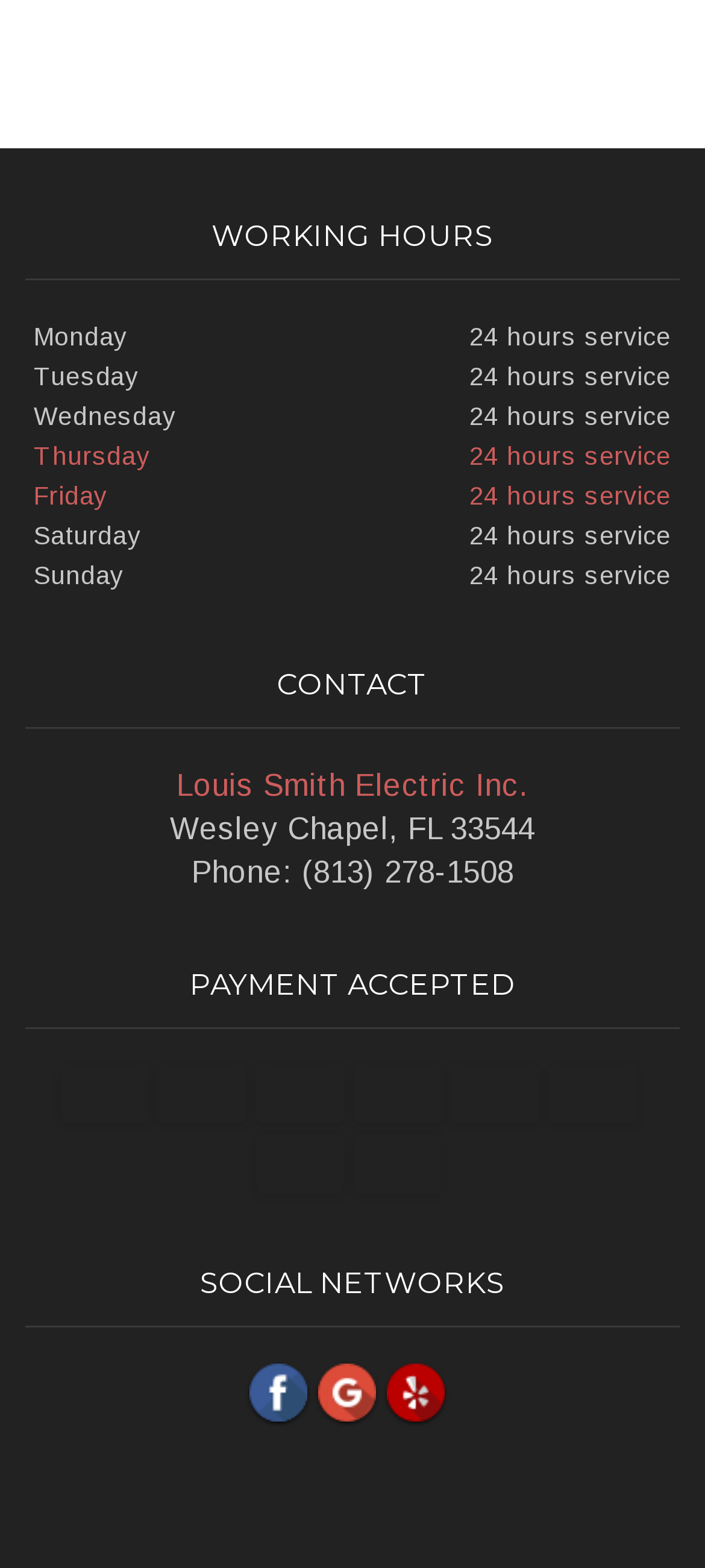What are the working hours of Louis Smith Electric Inc.?
Based on the content of the image, thoroughly explain and answer the question.

The webpage displays a table with the heading 'WORKING HOURS' and lists the days of the week from Monday to Sunday, with each day having a corresponding '24 hours service' description, indicating that the company provides 24-hour service every day.